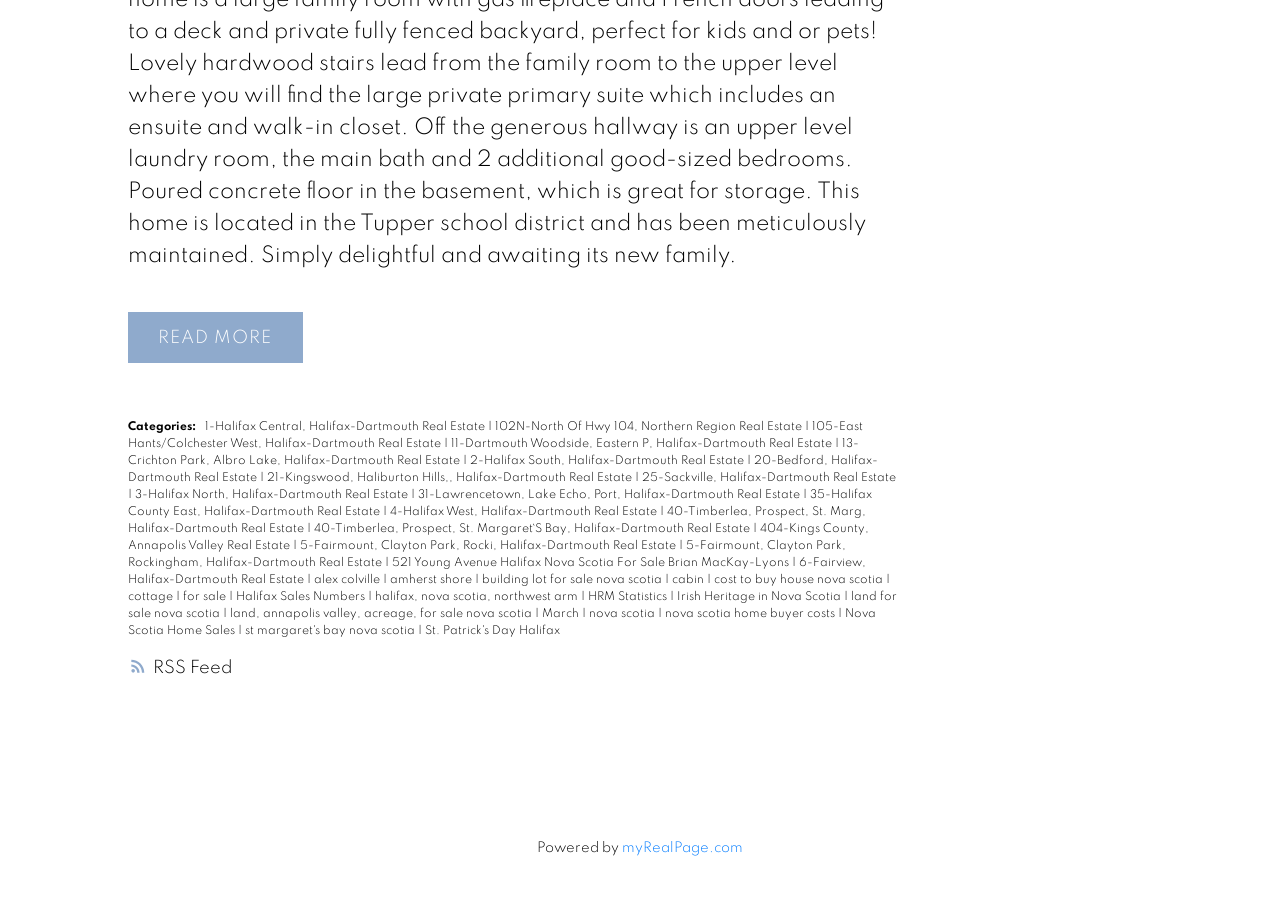Please identify the bounding box coordinates of the clickable region that I should interact with to perform the following instruction: "Read more about Halifax Central". The coordinates should be expressed as four float numbers between 0 and 1, i.e., [left, top, right, bottom].

[0.16, 0.456, 0.381, 0.469]